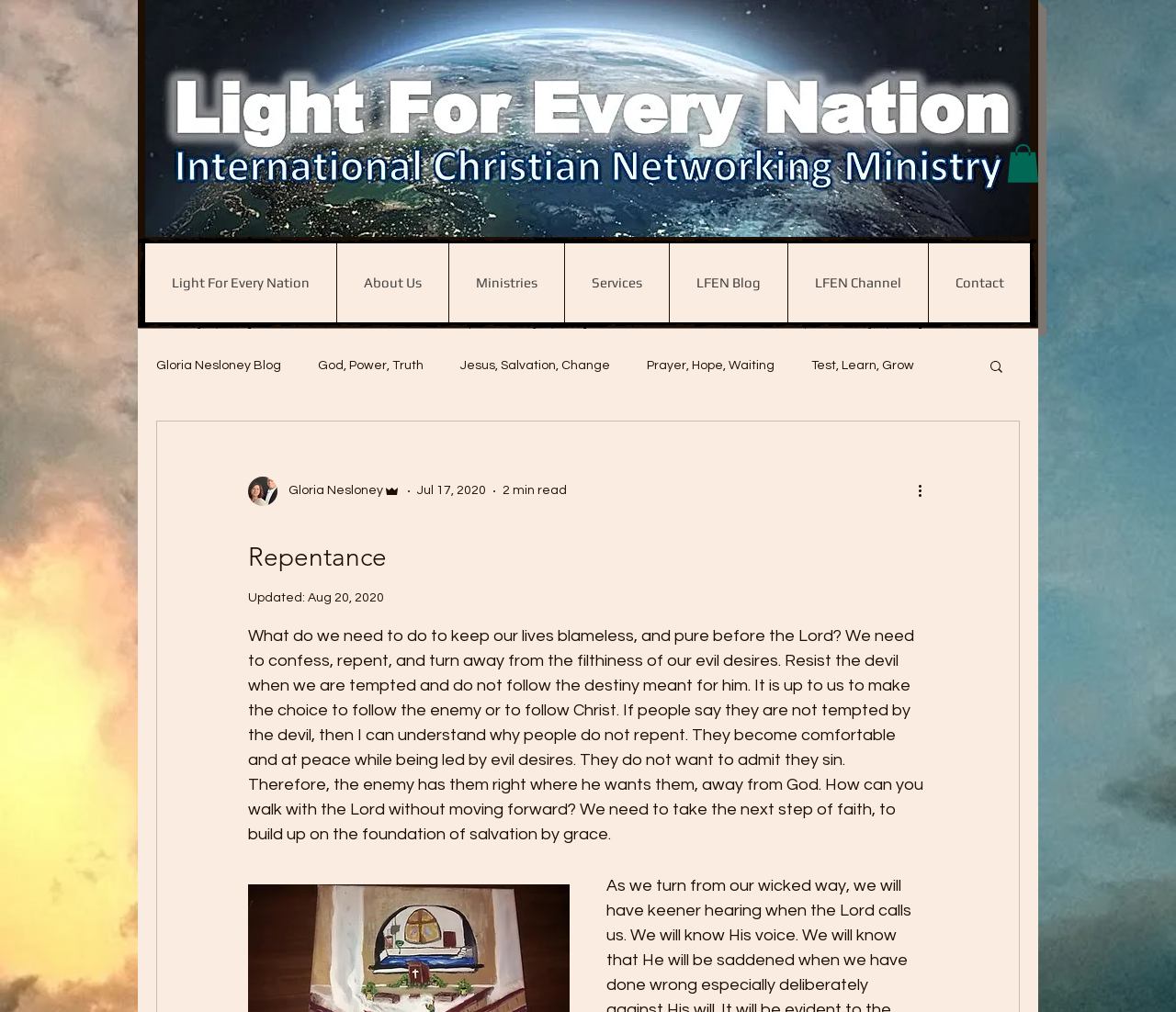Locate the bounding box coordinates of the element that should be clicked to fulfill the instruction: "Click the 'About Us' link".

[0.286, 0.24, 0.381, 0.318]